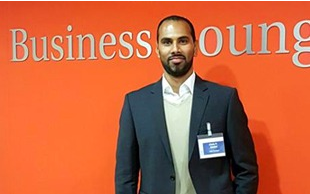What is the person wearing on their attire?
Look at the image and respond with a one-word or short phrase answer.

name badge